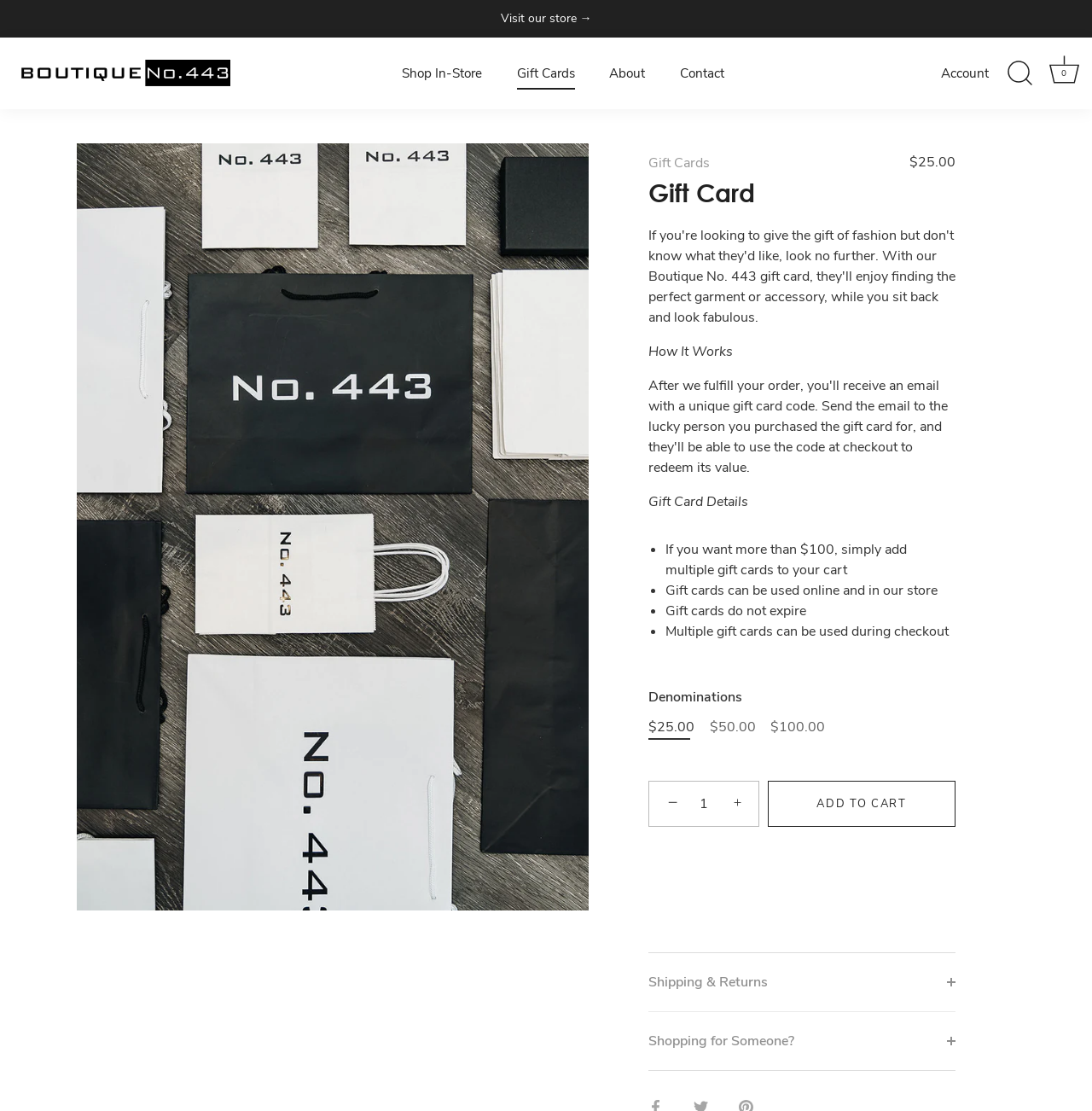Find the bounding box coordinates for the element that must be clicked to complete the instruction: "go to October 2016". The coordinates should be four float numbers between 0 and 1, indicated as [left, top, right, bottom].

None